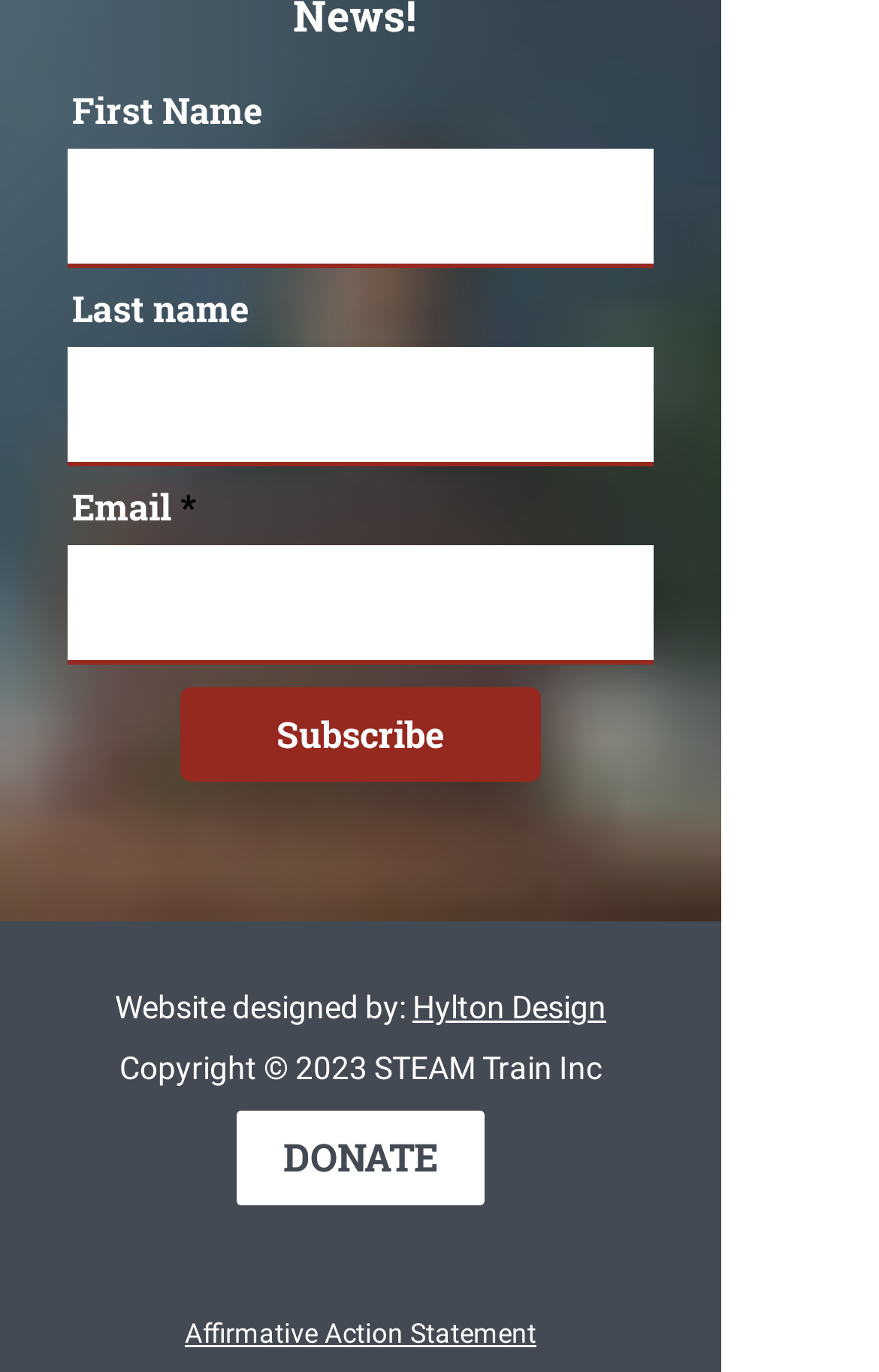Answer the question in one word or a short phrase:
How many social media links are there?

3